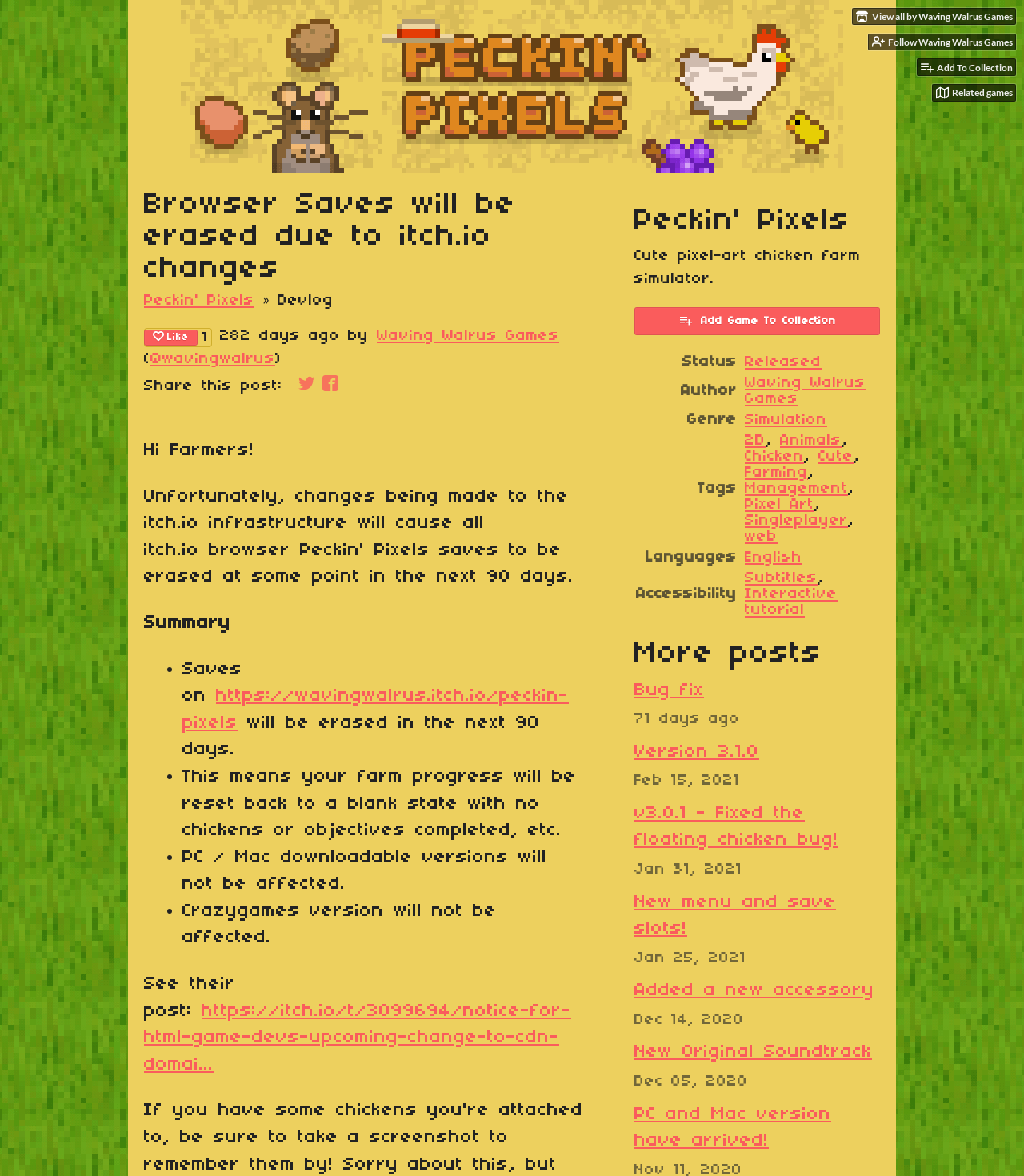Bounding box coordinates are given in the format (top-left x, top-left y, bottom-right x, bottom-right y). All values should be floating point numbers between 0 and 1. Provide the bounding box coordinate for the UI element described as: Interactive tutorial

[0.727, 0.498, 0.818, 0.526]